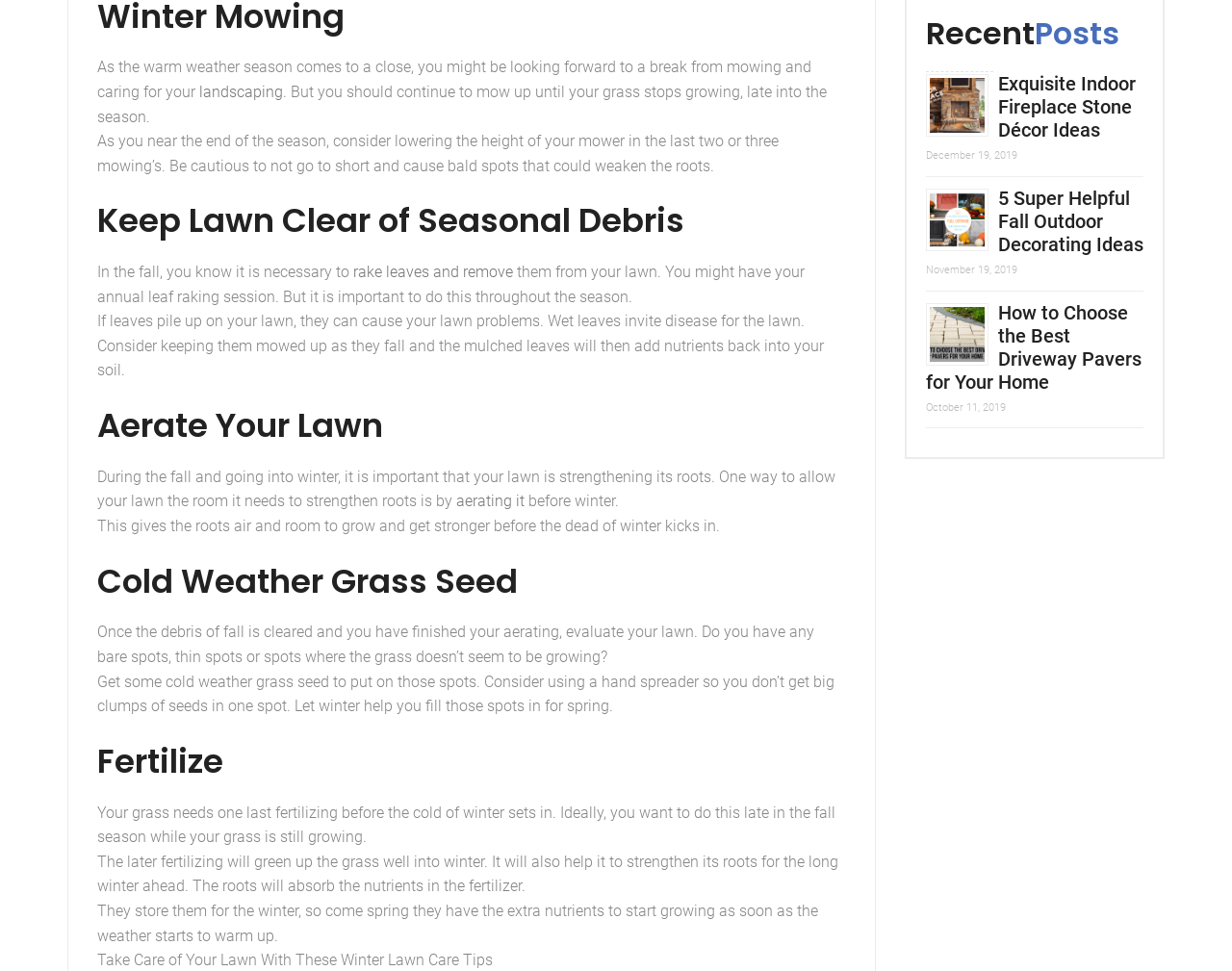Refer to the screenshot and give an in-depth answer to this question: What is the purpose of lowering the height of your mower?

According to the webpage, lowering the height of your mower in the last two or three mowings of the season can help prevent bald spots that could weaken the roots of your grass.